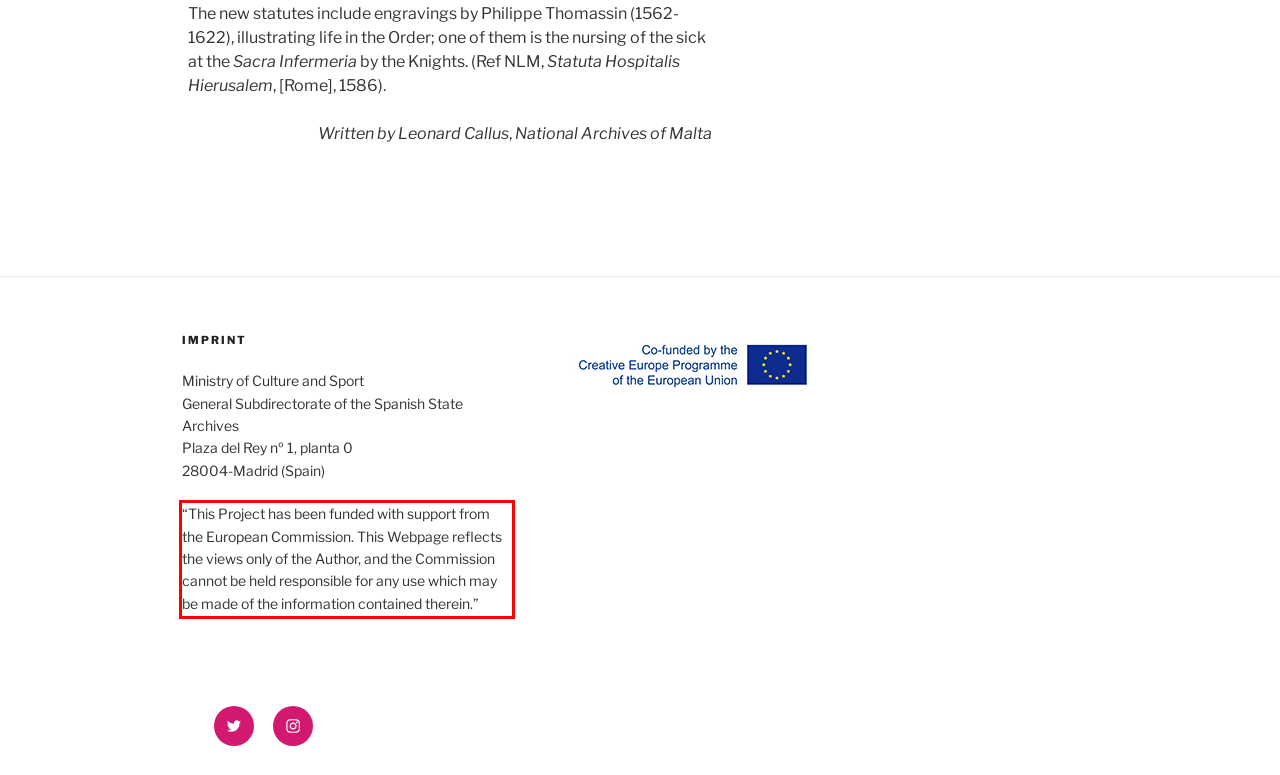You have a screenshot of a webpage with a UI element highlighted by a red bounding box. Use OCR to obtain the text within this highlighted area.

“This Project has been funded with support from the European Commission. This Webpage reflects the views only of the Author, and the Commission cannot be held responsible for any use which may be made of the information contained therein.”